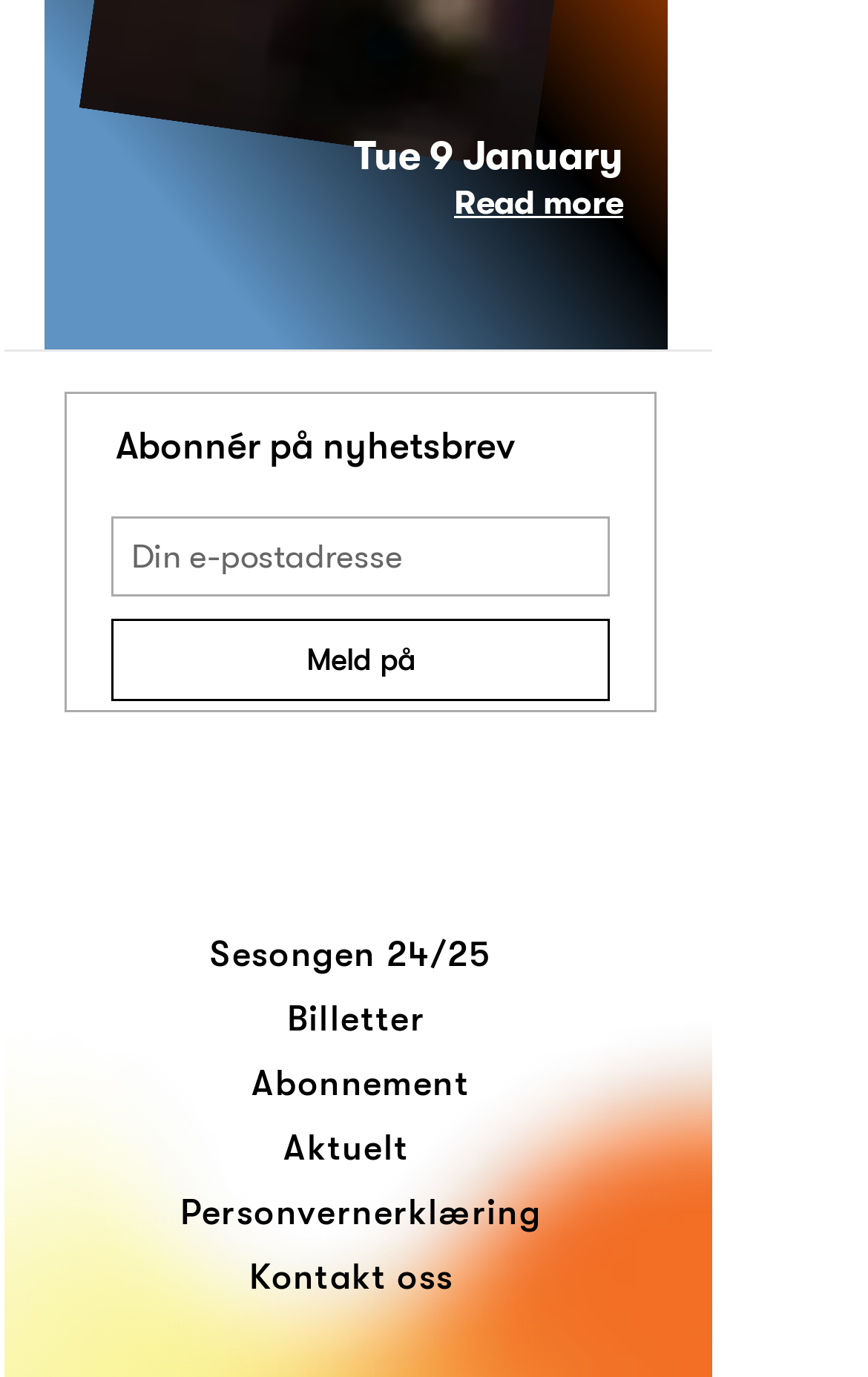Kindly provide the bounding box coordinates of the section you need to click on to fulfill the given instruction: "Read more about today's news".

[0.523, 0.131, 0.718, 0.162]